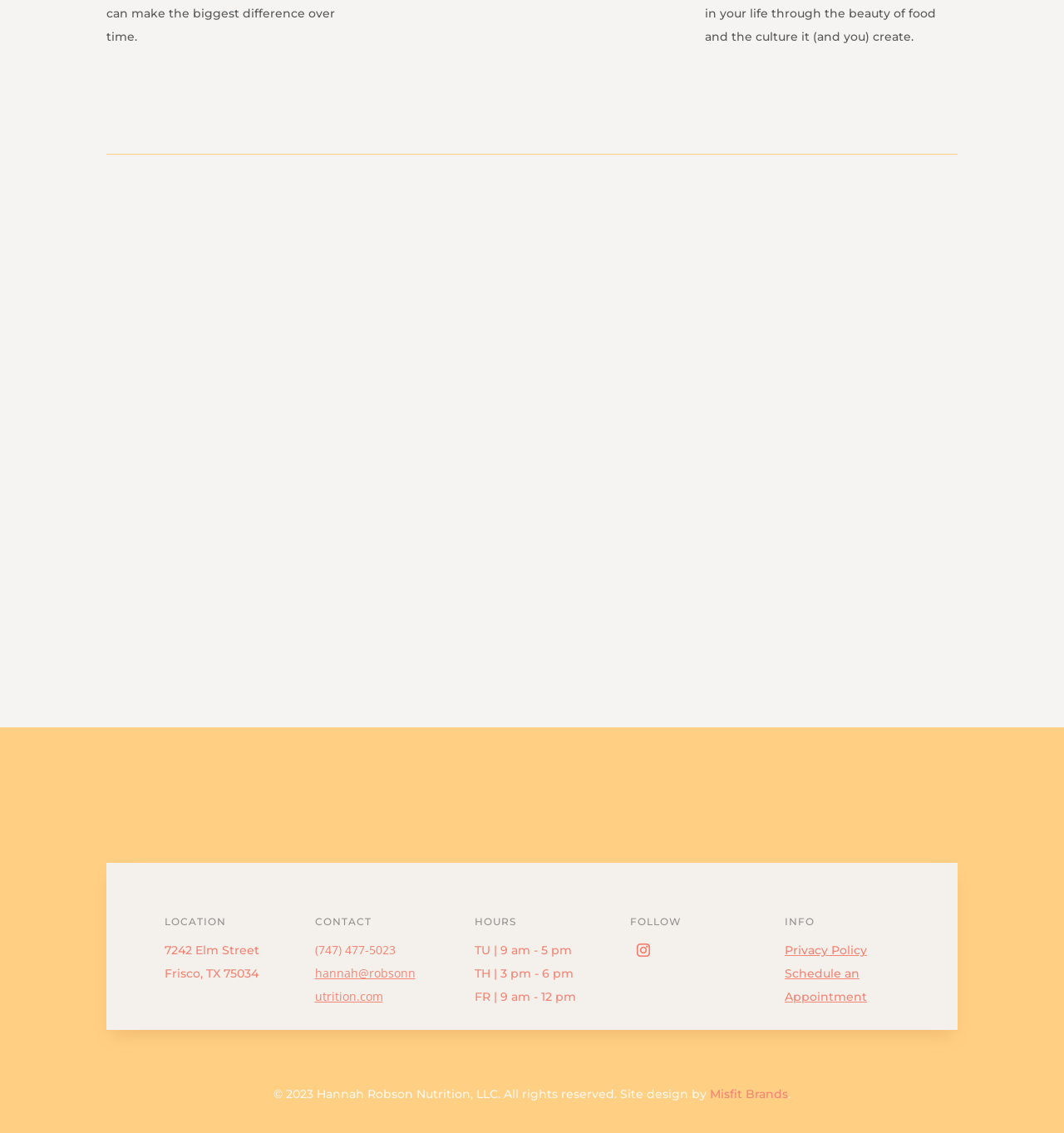Calculate the bounding box coordinates of the UI element given the description: "Schedule an Appointment".

[0.738, 0.853, 0.815, 0.887]